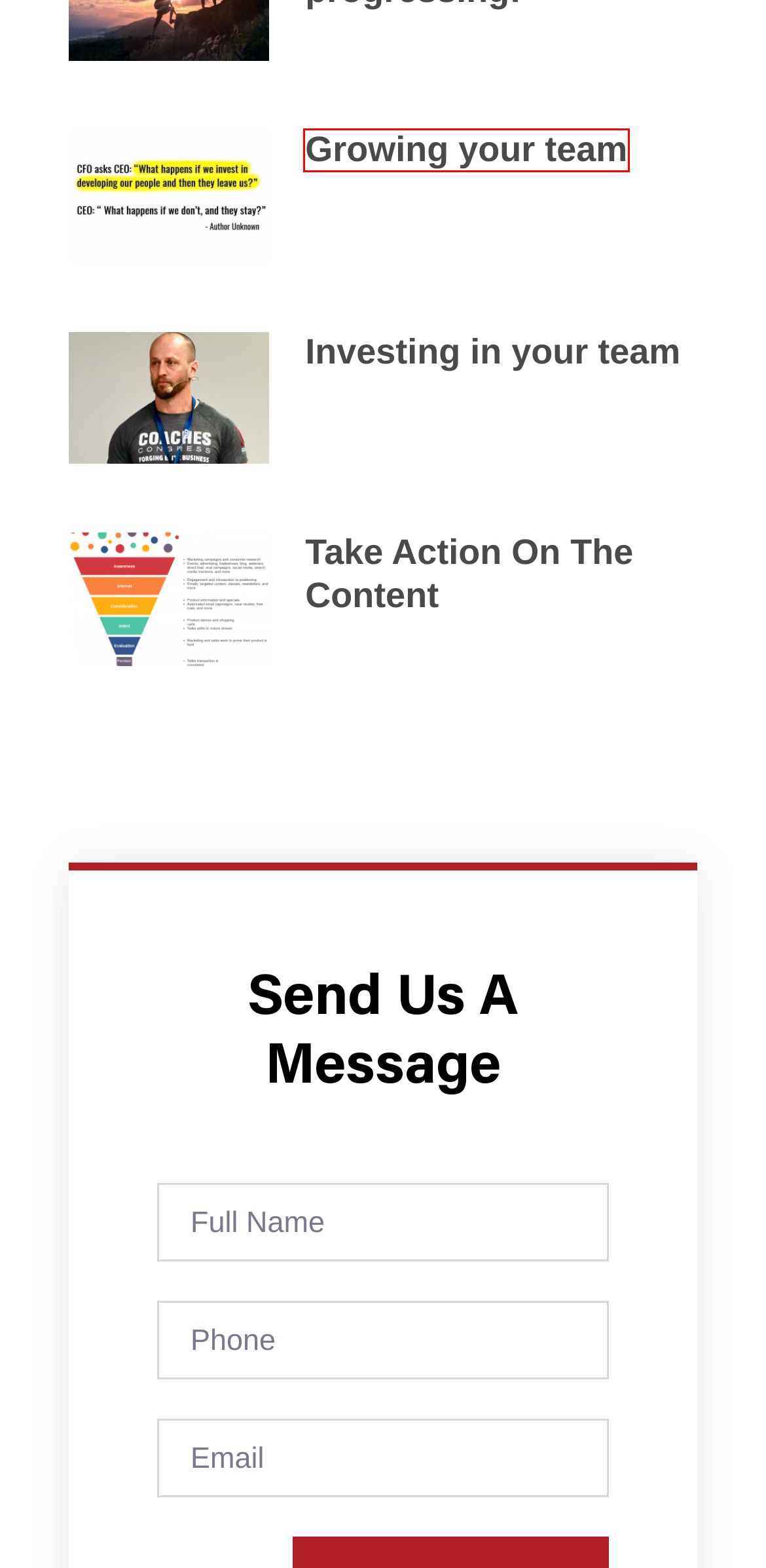Please examine the screenshot provided, which contains a red bounding box around a UI element. Select the webpage description that most accurately describes the new page displayed after clicking the highlighted element. Here are the candidates:
A. You should be progressing! - Coaches Congress
B. Growing your team - Coaches Congress
C. Ambassadors - Coaches Congress Stockholm
D. Investing in your team - Coaches Congress
E. Terms & Conditions - Coaches Congress
F. 29 January 2023 - Coaches Congress
G. About Coaches Congress - Coaches Congress
H. Take Action On The Content - Coaches Congress

B